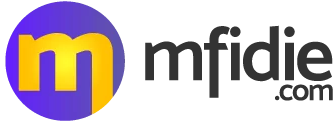Provide a short, one-word or phrase answer to the question below:
What type of content does the blog provide?

Insightful content on technology-related topics